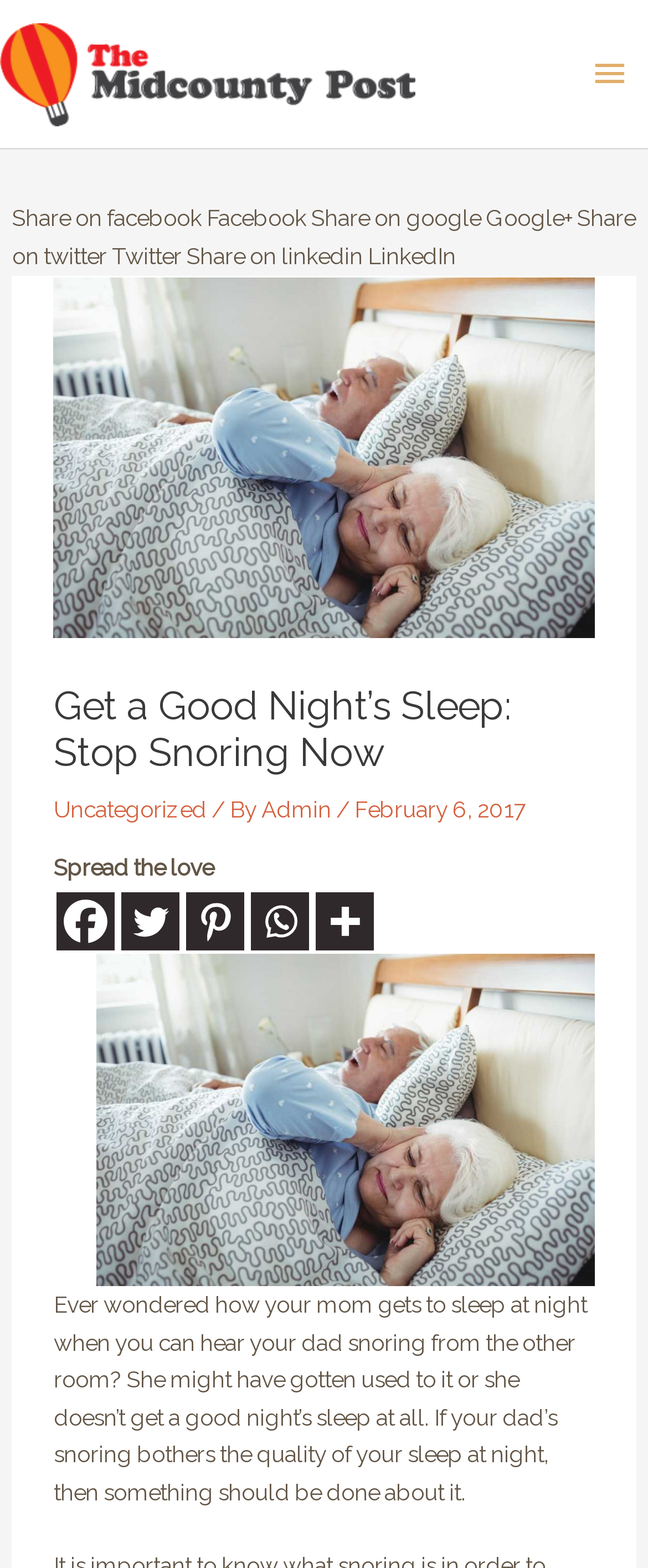From the element description Uncategorized, predict the bounding box coordinates of the UI element. The coordinates must be specified in the format (top-left x, top-left y, bottom-right x, bottom-right y) and should be within the 0 to 1 range.

[0.083, 0.507, 0.319, 0.524]